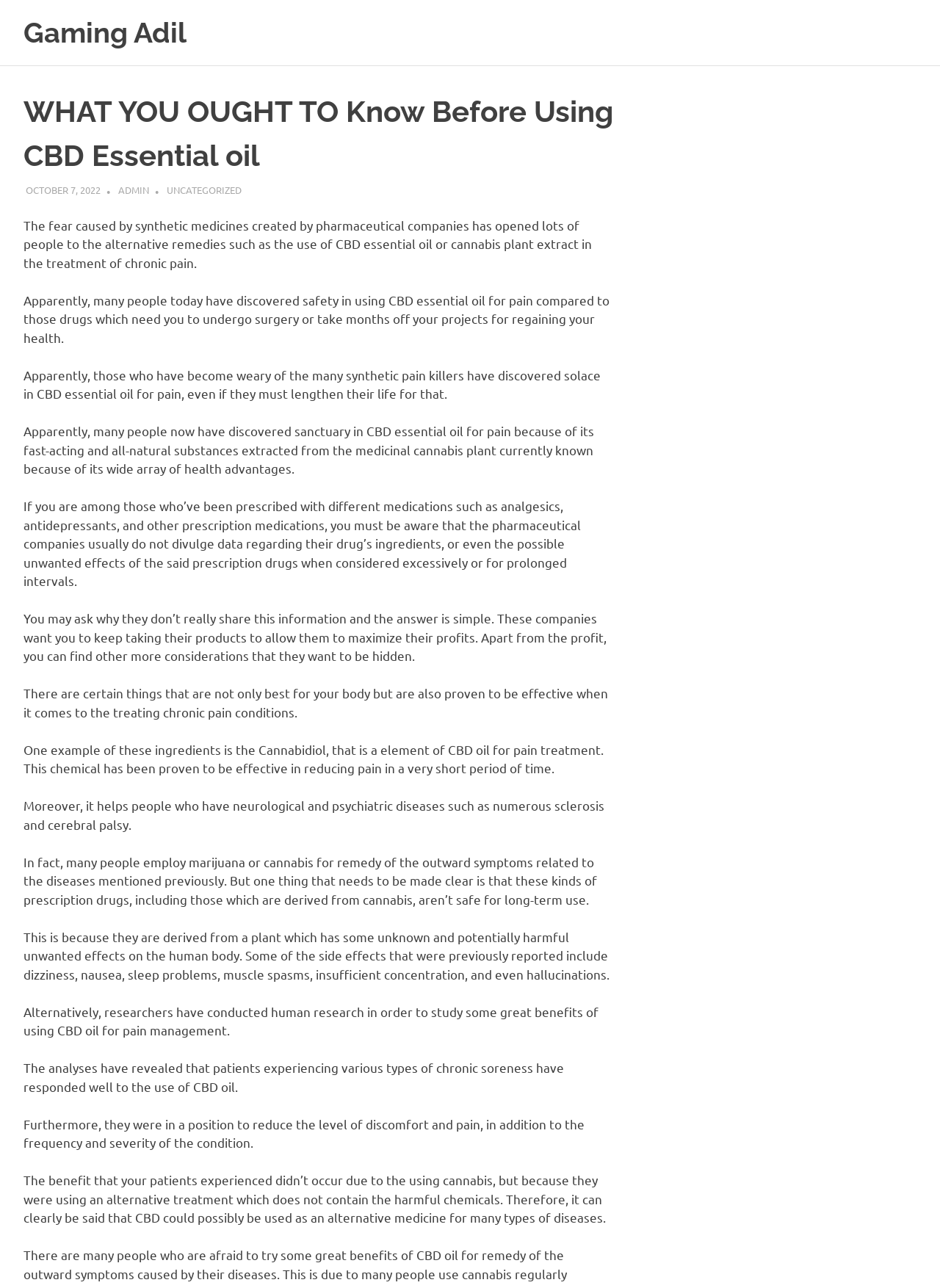Using the information shown in the image, answer the question with as much detail as possible: What is the chemical mentioned in the article that is effective in reducing pain?

The article mentions that one example of the ingredients that are not only best for the body but are also proven to be effective in treating chronic pain conditions is Cannabidiol, which is a component of CBD oil for pain treatment and has been proven to be effective in reducing pain in a very short period of time.